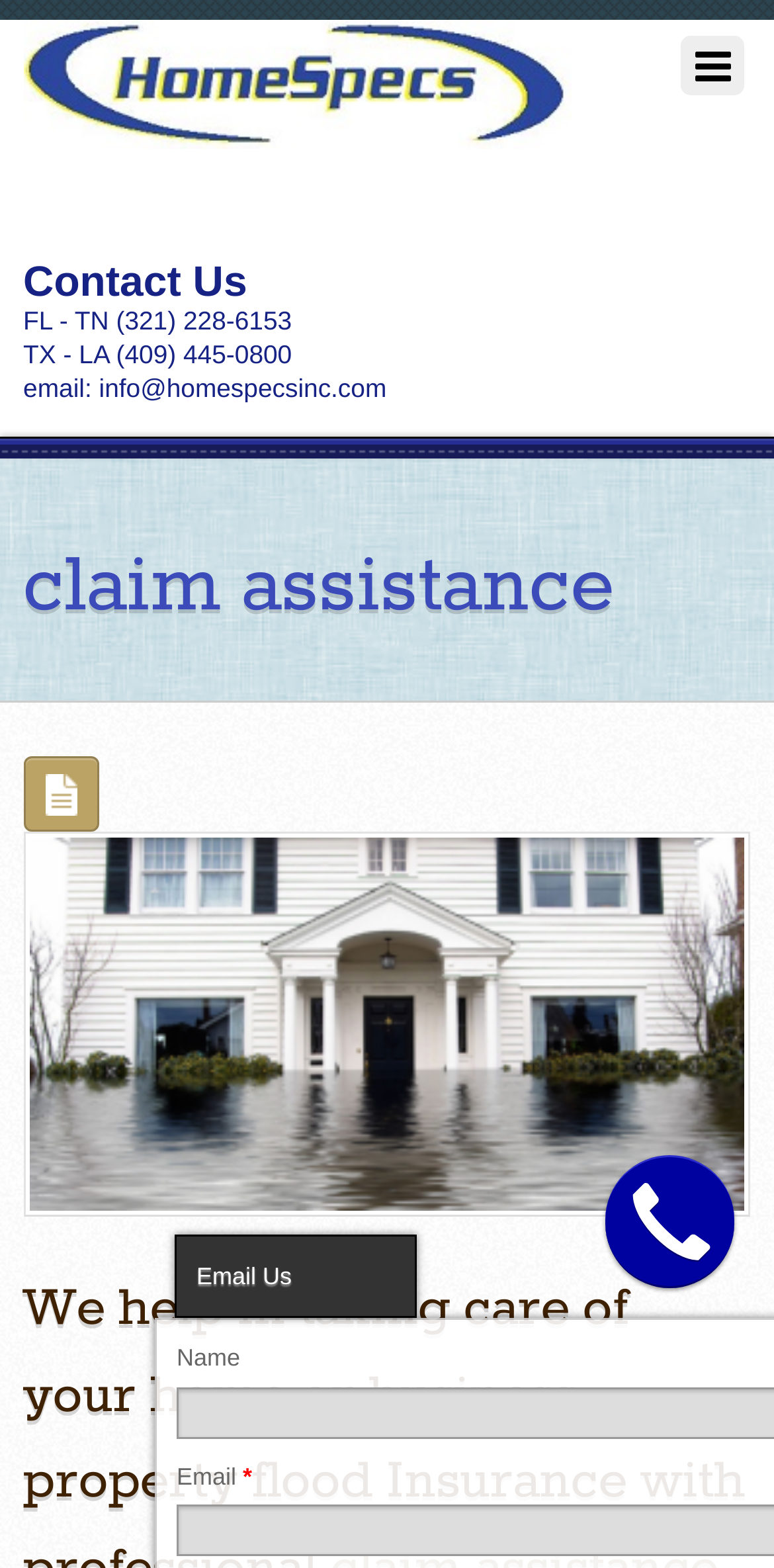Generate a comprehensive description of the webpage content.

The webpage is about a certified general contractor, HomeSpecs, Inc, that specializes in assisting with insurance claims for storm or flood restoration. At the top left of the page, there is a logo image with the company name "HomeSpecs, Inc - General Contractors" and a link to the homepage. Below the logo, there are three lines of contact information, including phone numbers for different regions and an email address.

Further down, there is a heading that reads "claim assistance" which is followed by a figure that takes up most of the width of the page. Within the figure, there is a link to "flood damaged repairs" accompanied by an image. The image is likely a visual representation of the services offered.

On the right side of the page, there is a section with a link that appears to be a spacer, and below it, there is a call-to-action to "Email Us". Below the call-to-action, there is a form with a field labeled "Name" and a required indicator asterisk.